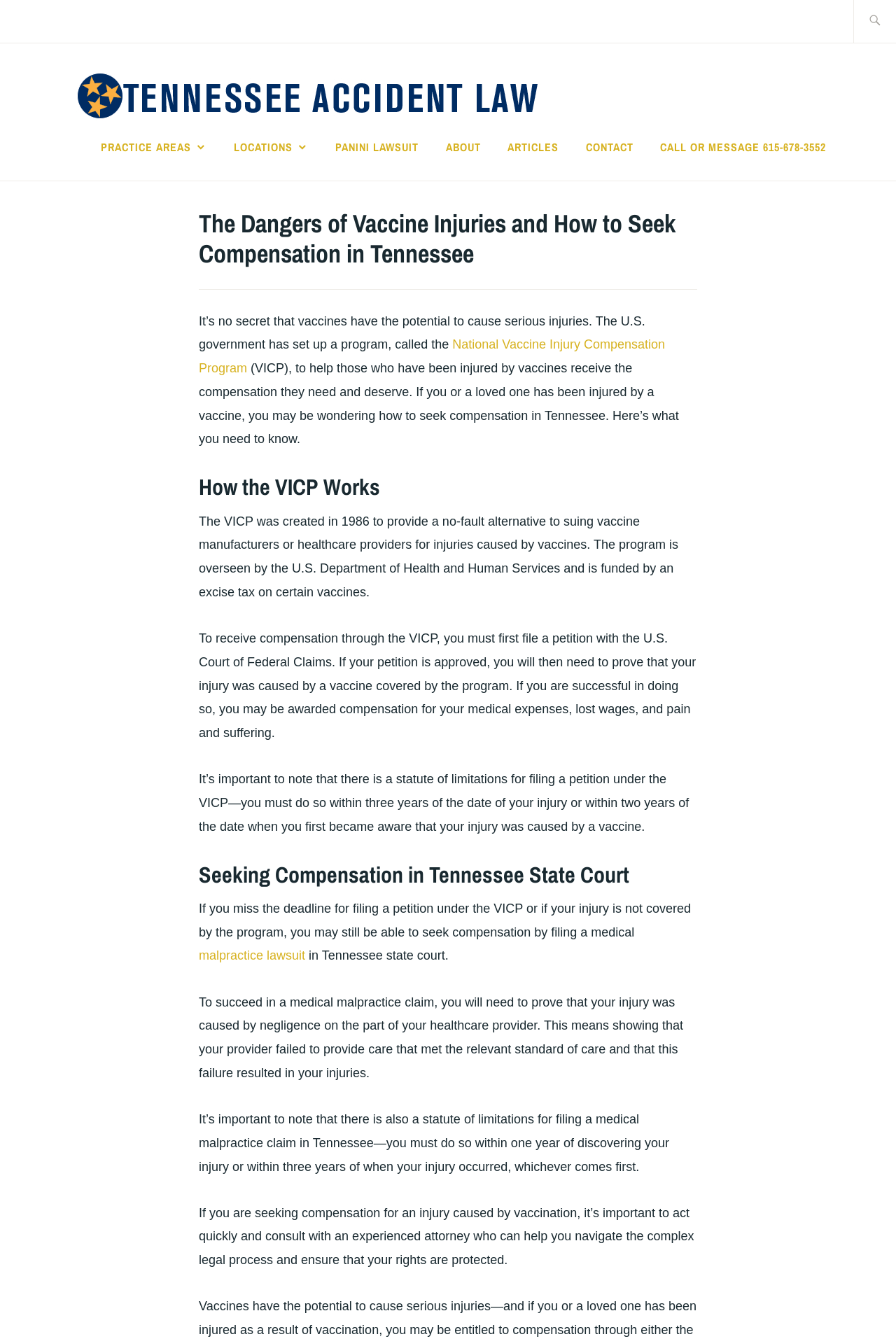Generate the main heading text from the webpage.

The Dangers of Vaccine Injuries and How to Seek Compensation in Tennessee